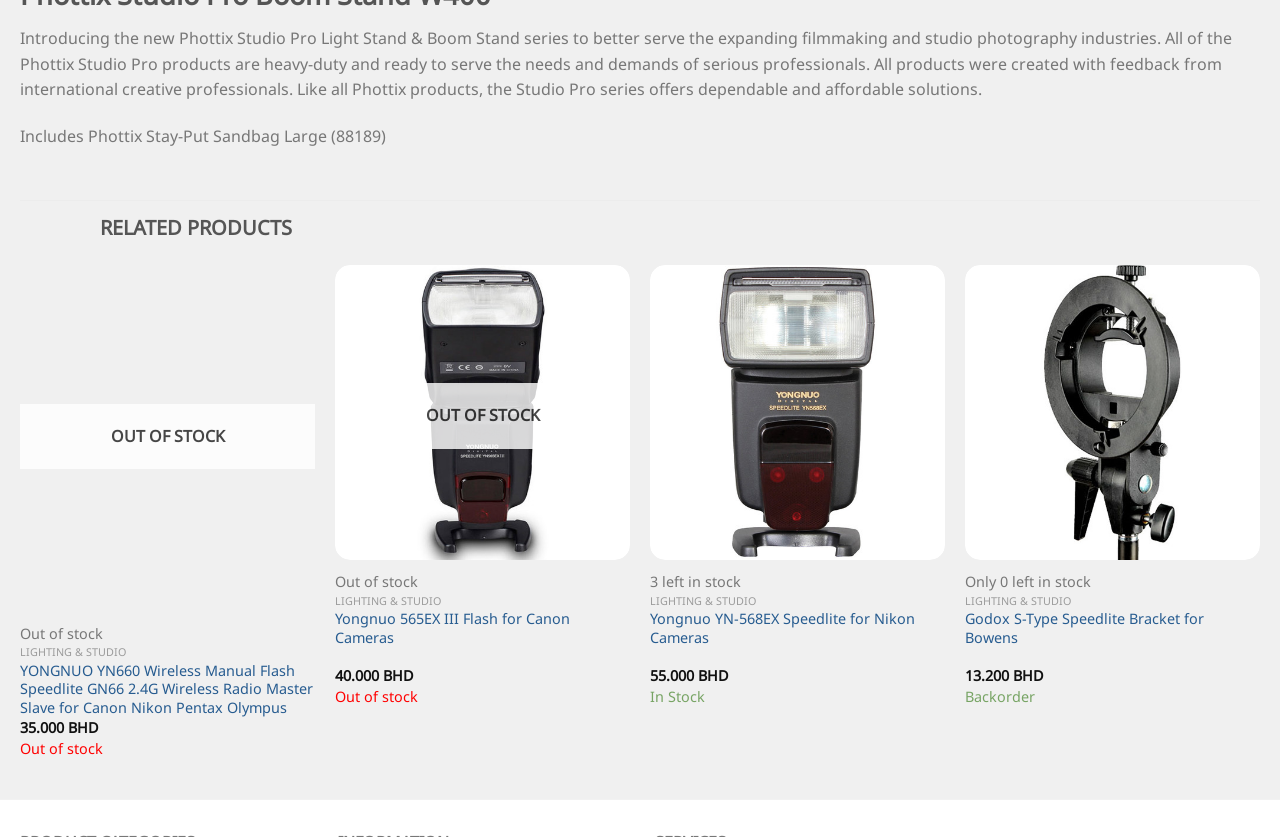Determine the bounding box coordinates of the clickable region to carry out the instruction: "Click the 'Company Registration' link".

None